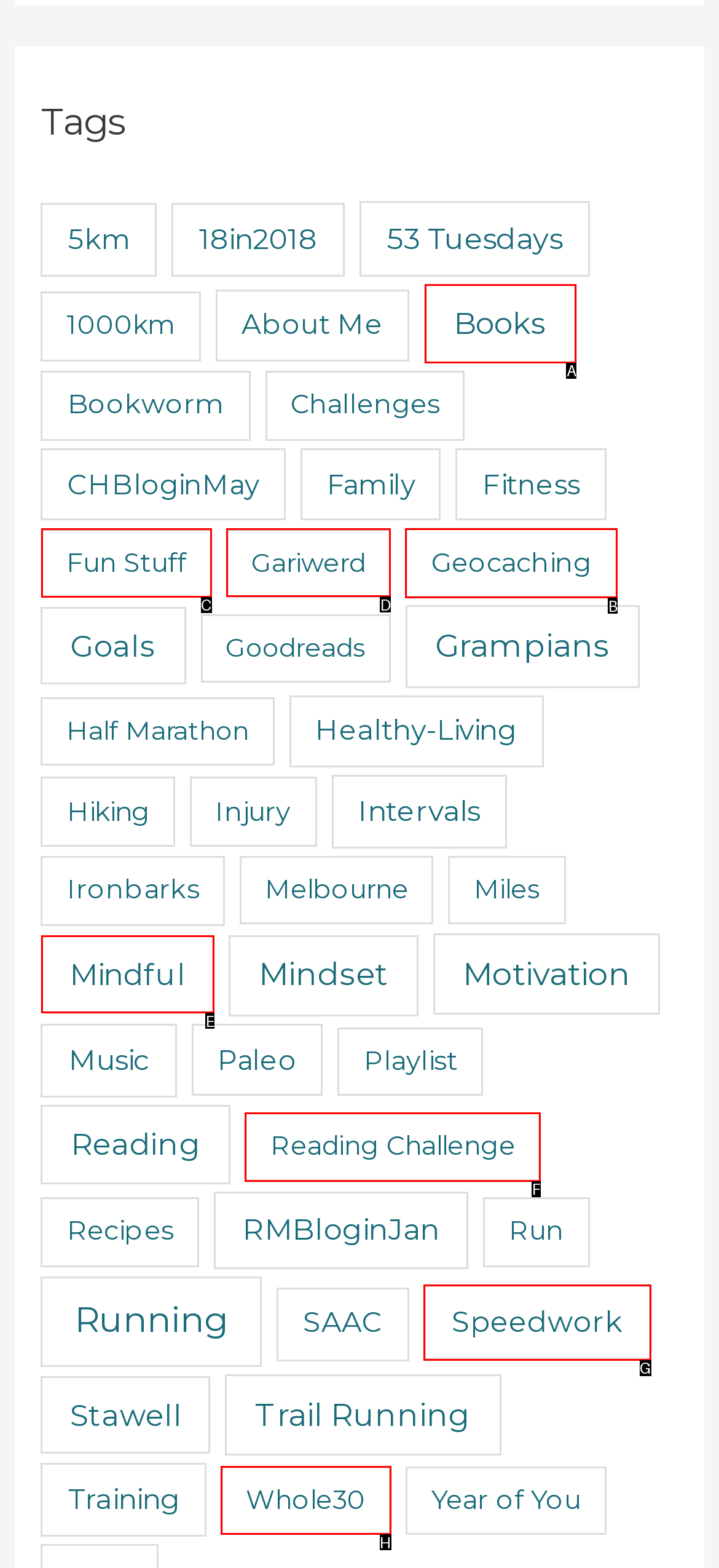Please select the letter of the HTML element that fits the description: Life at CBC. Answer with the option's letter directly.

None